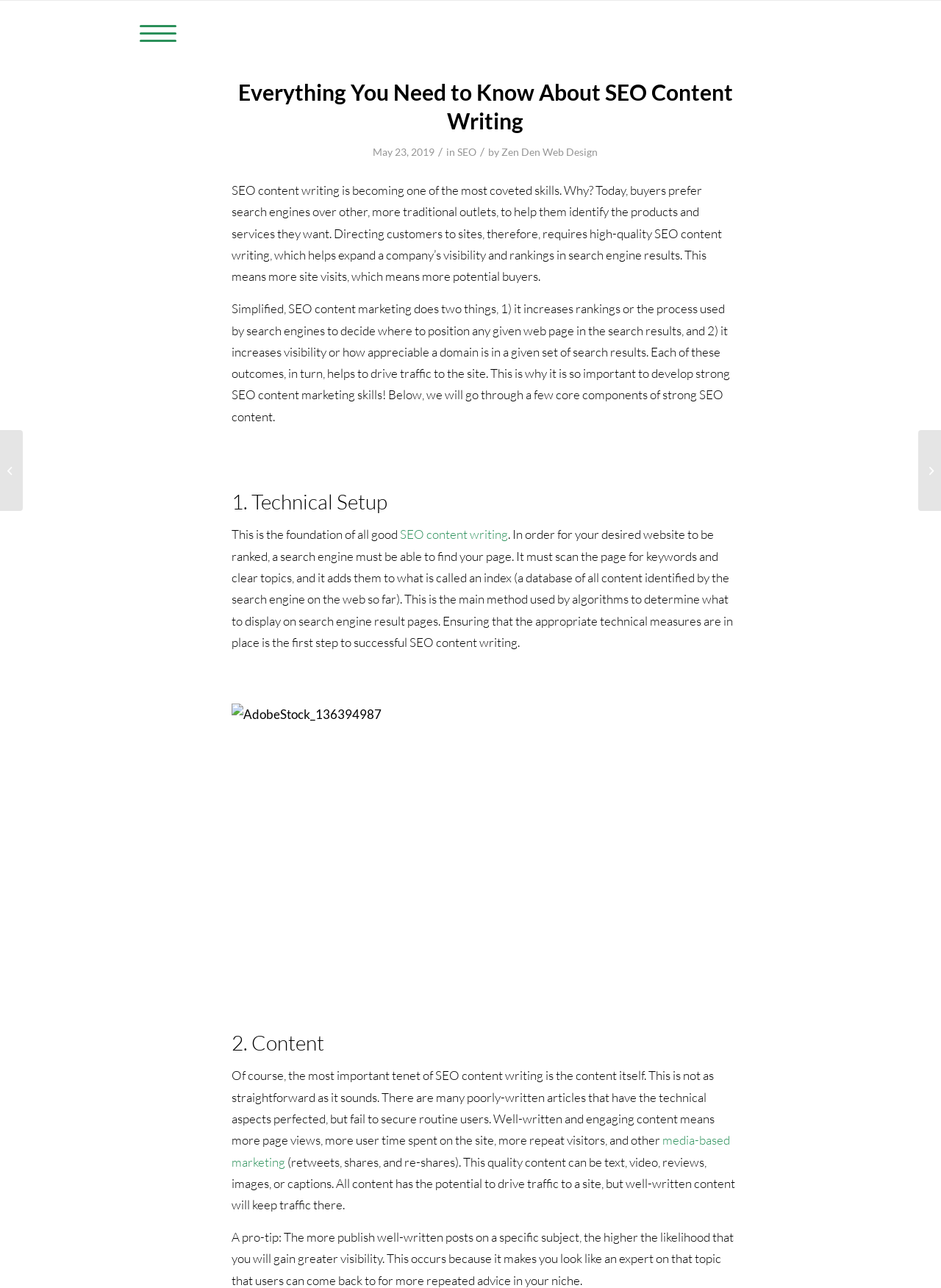What is the first step to successful SEO content writing? Based on the screenshot, please respond with a single word or phrase.

Technical setup